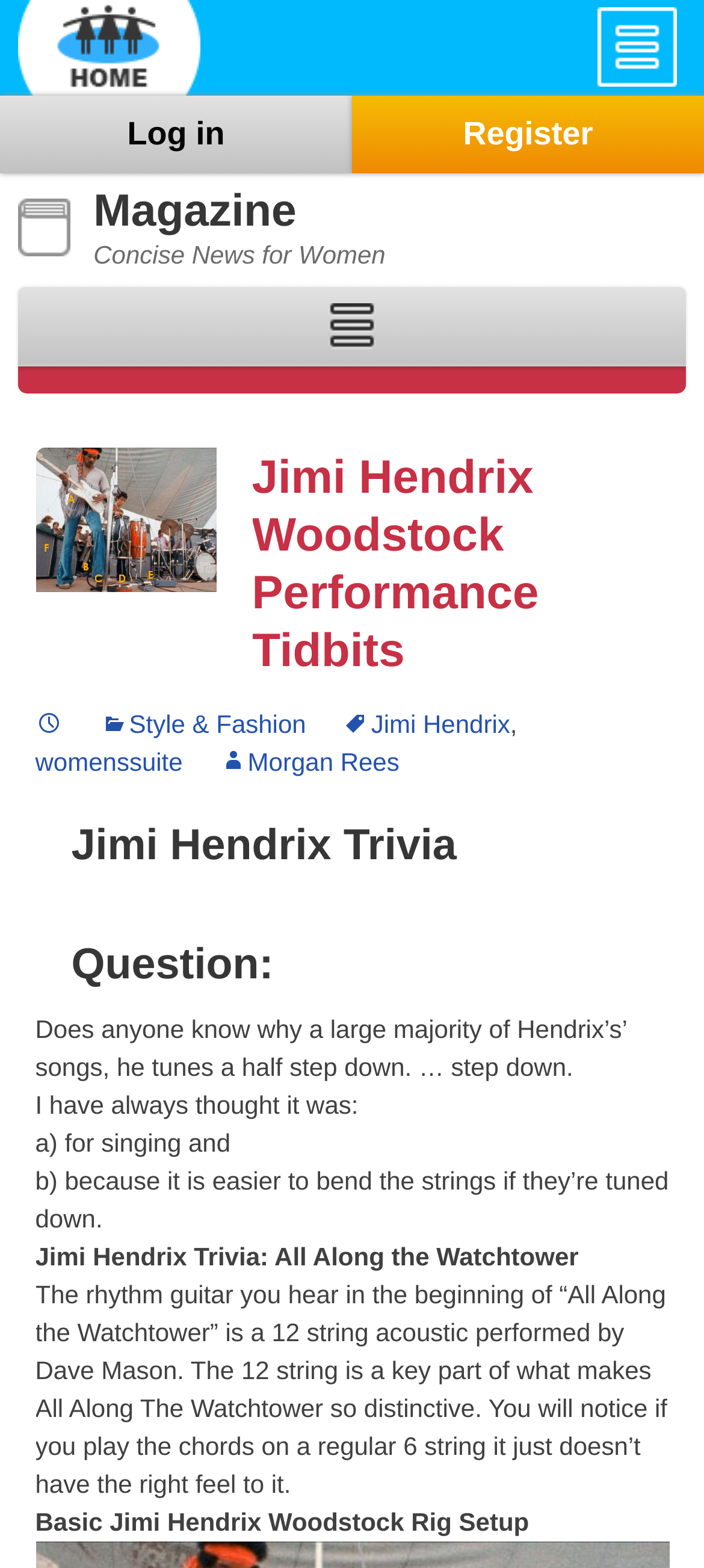Determine the bounding box coordinates for the clickable element required to fulfill the instruction: "Learn about Morgan Rees". Provide the coordinates as four float numbers between 0 and 1, i.e., [left, top, right, bottom].

[0.311, 0.477, 0.567, 0.495]